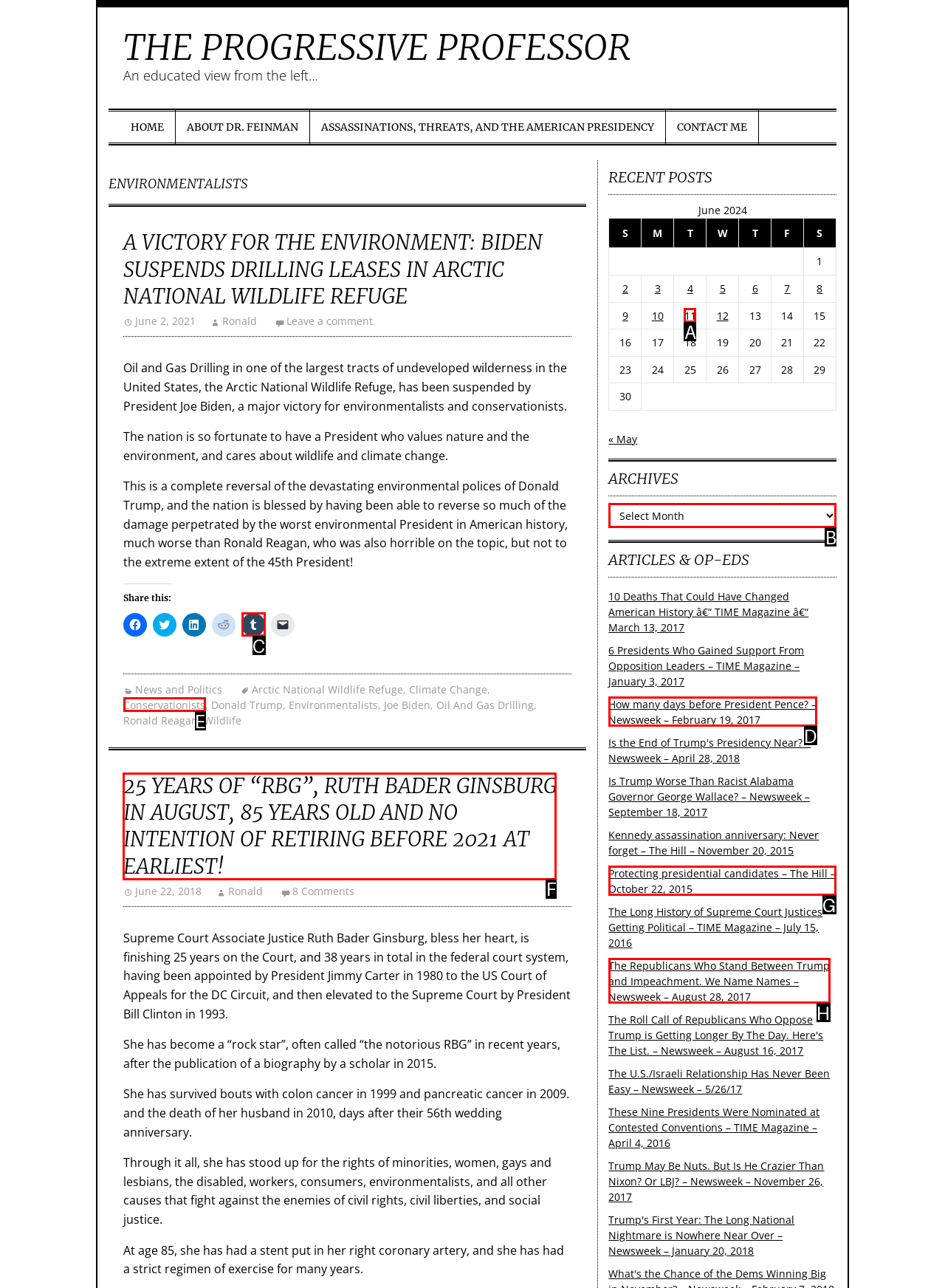Determine the letter of the UI element I should click on to complete the task: Click on the link about 25 YEARS OF “RBG” from the provided choices in the screenshot.

F